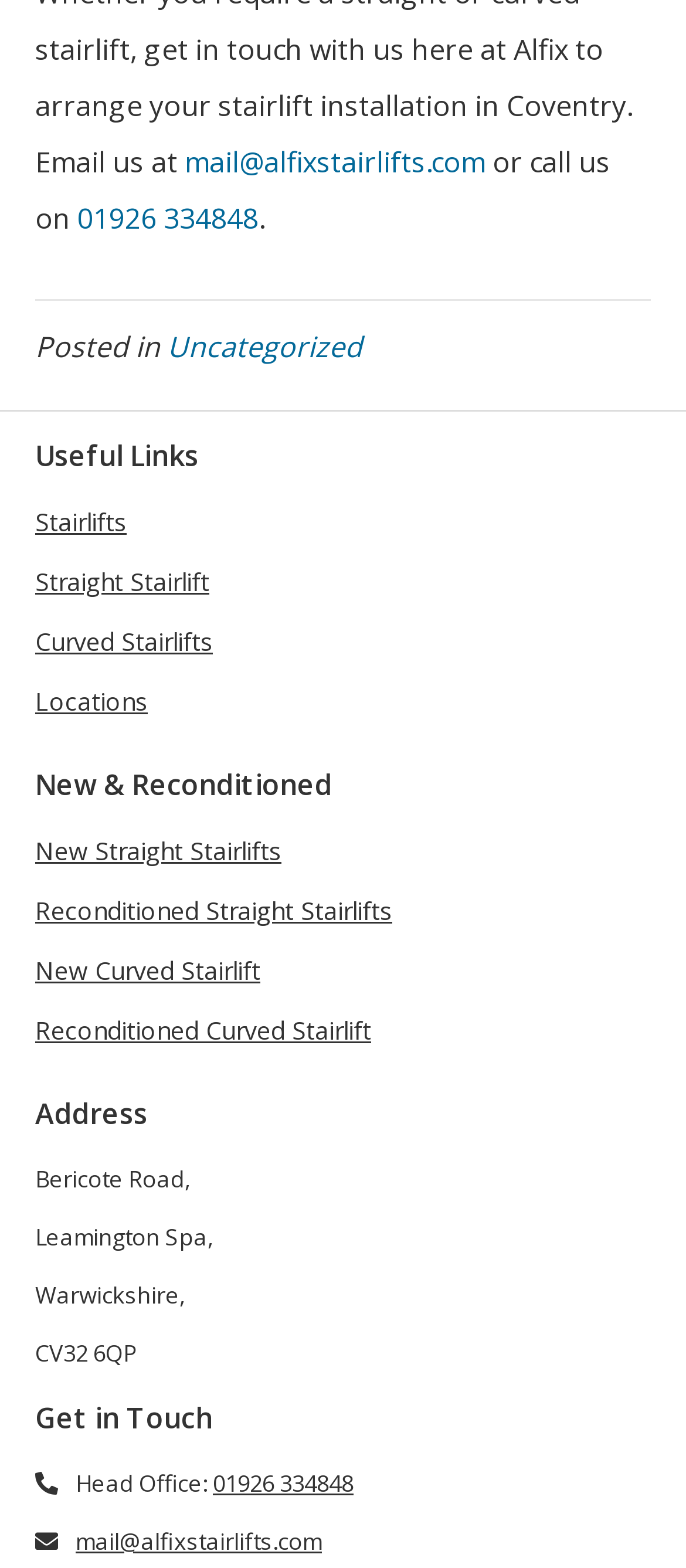Please mark the clickable region by giving the bounding box coordinates needed to complete this instruction: "contact us via email".

[0.269, 0.091, 0.708, 0.115]